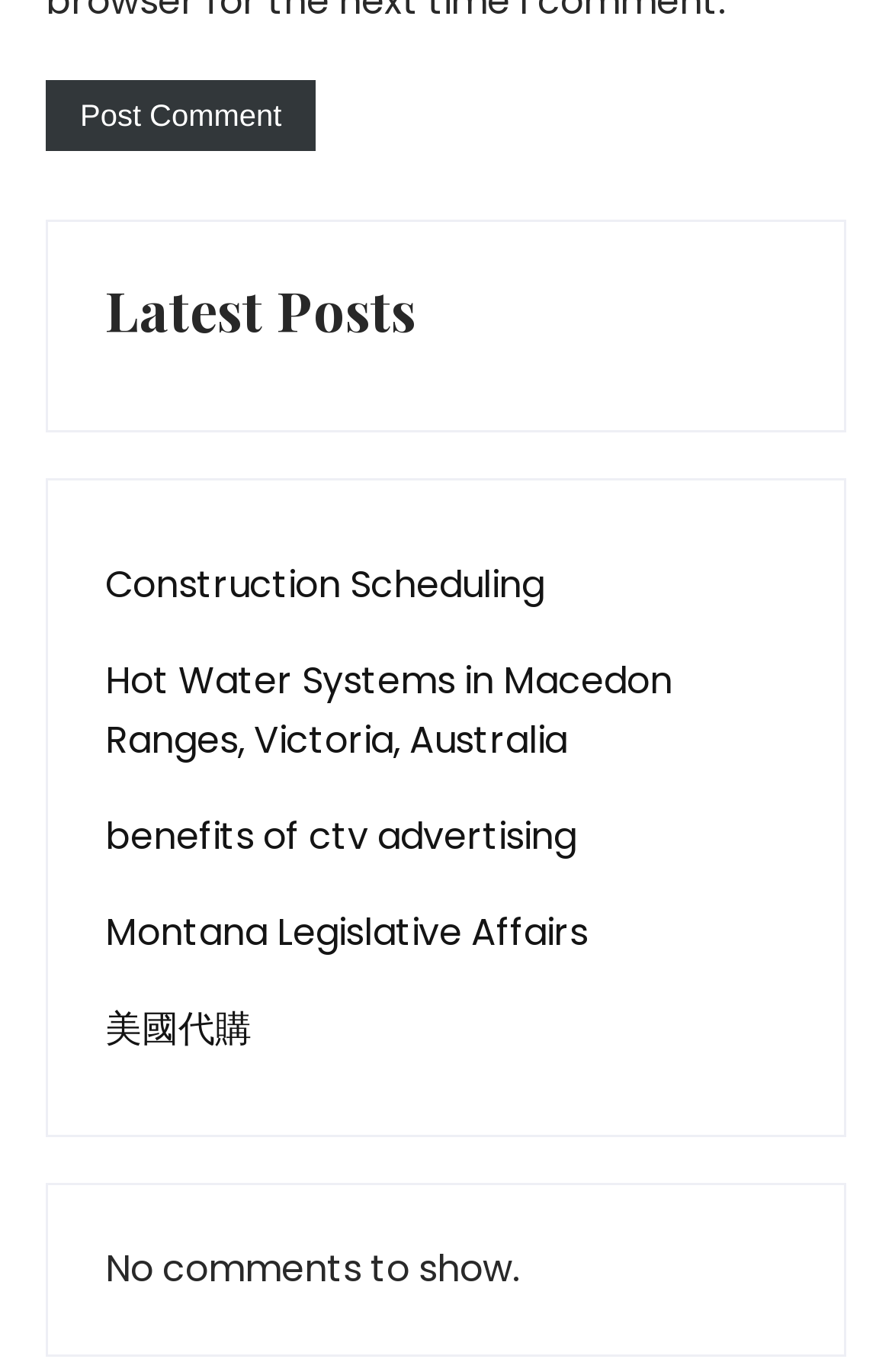Determine the bounding box for the described UI element: "美國代購".

[0.118, 0.729, 0.282, 0.772]